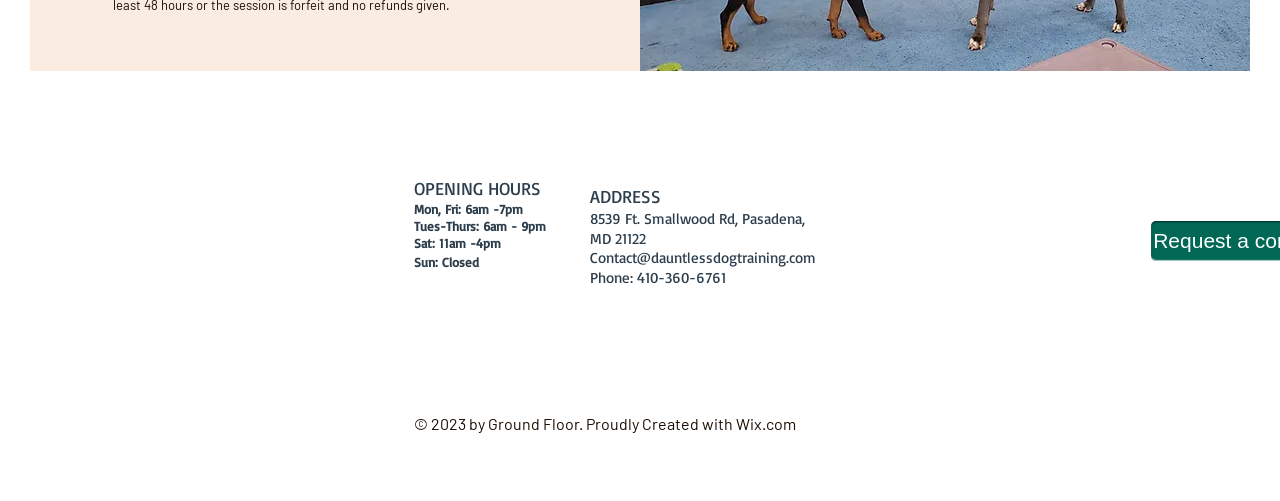Look at the image and give a detailed response to the following question: Who created the website?

The website creator is listed at the bottom of the page, and according to the link element, the website was created with Wix.com.